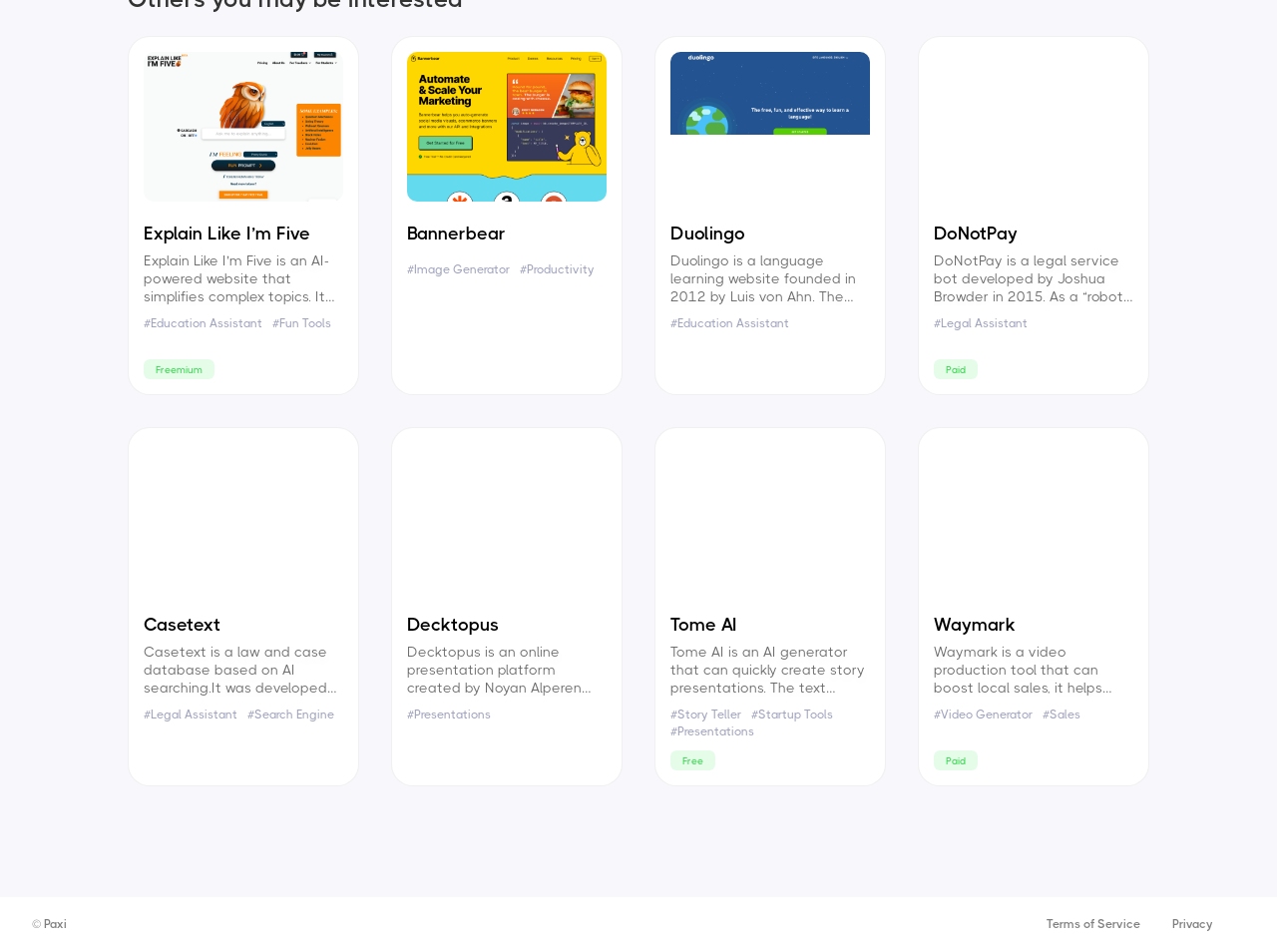Please find and report the bounding box coordinates of the element to click in order to perform the following action: "Read Terms of Service". The coordinates should be expressed as four float numbers between 0 and 1, in the format [left, top, right, bottom].

[0.82, 0.963, 0.893, 0.978]